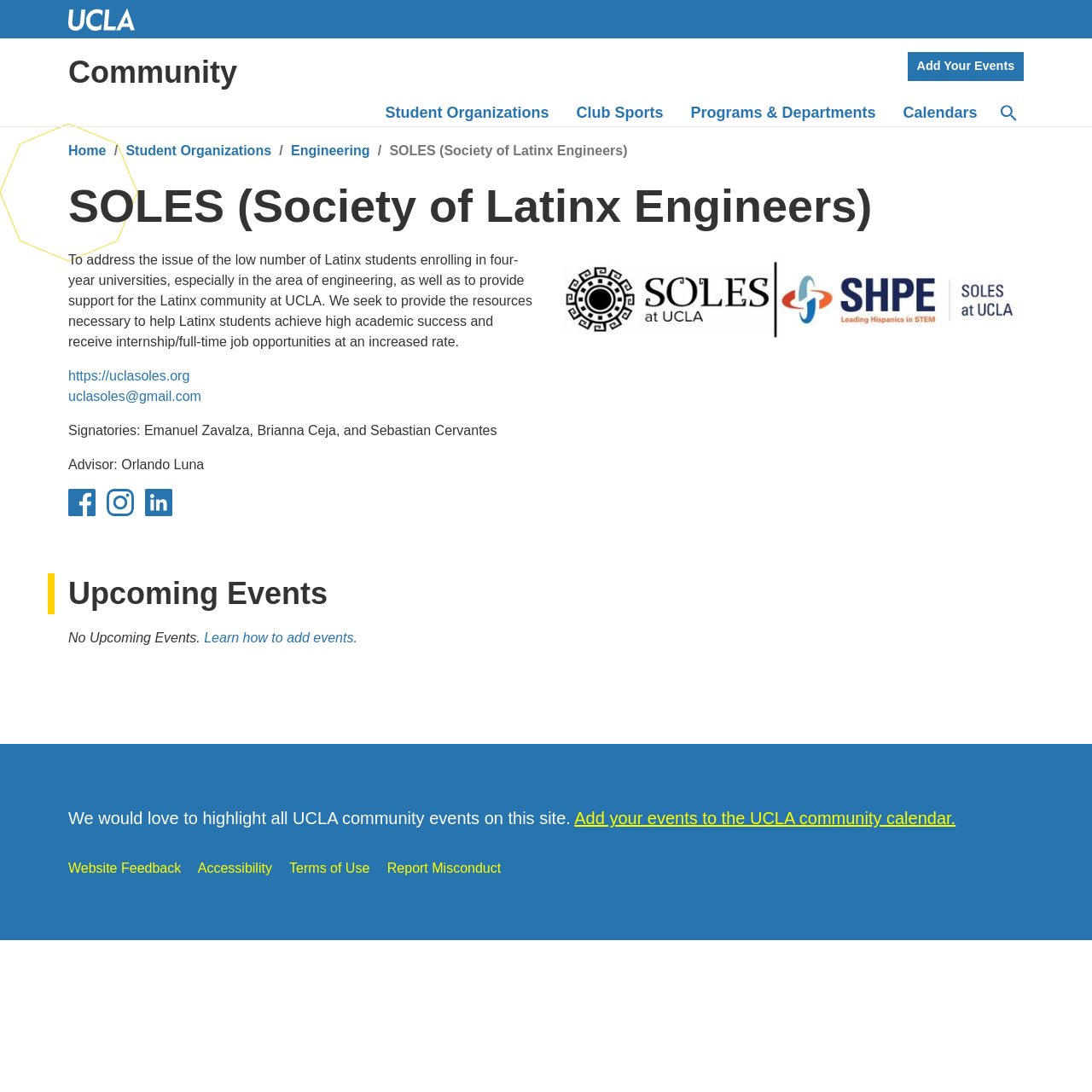Determine the bounding box coordinates for the area that needs to be clicked to fulfill this task: "Visit the 'Student Organizations' page". The coordinates must be given as four float numbers between 0 and 1, i.e., [left, top, right, bottom].

[0.34, 0.091, 0.515, 0.116]